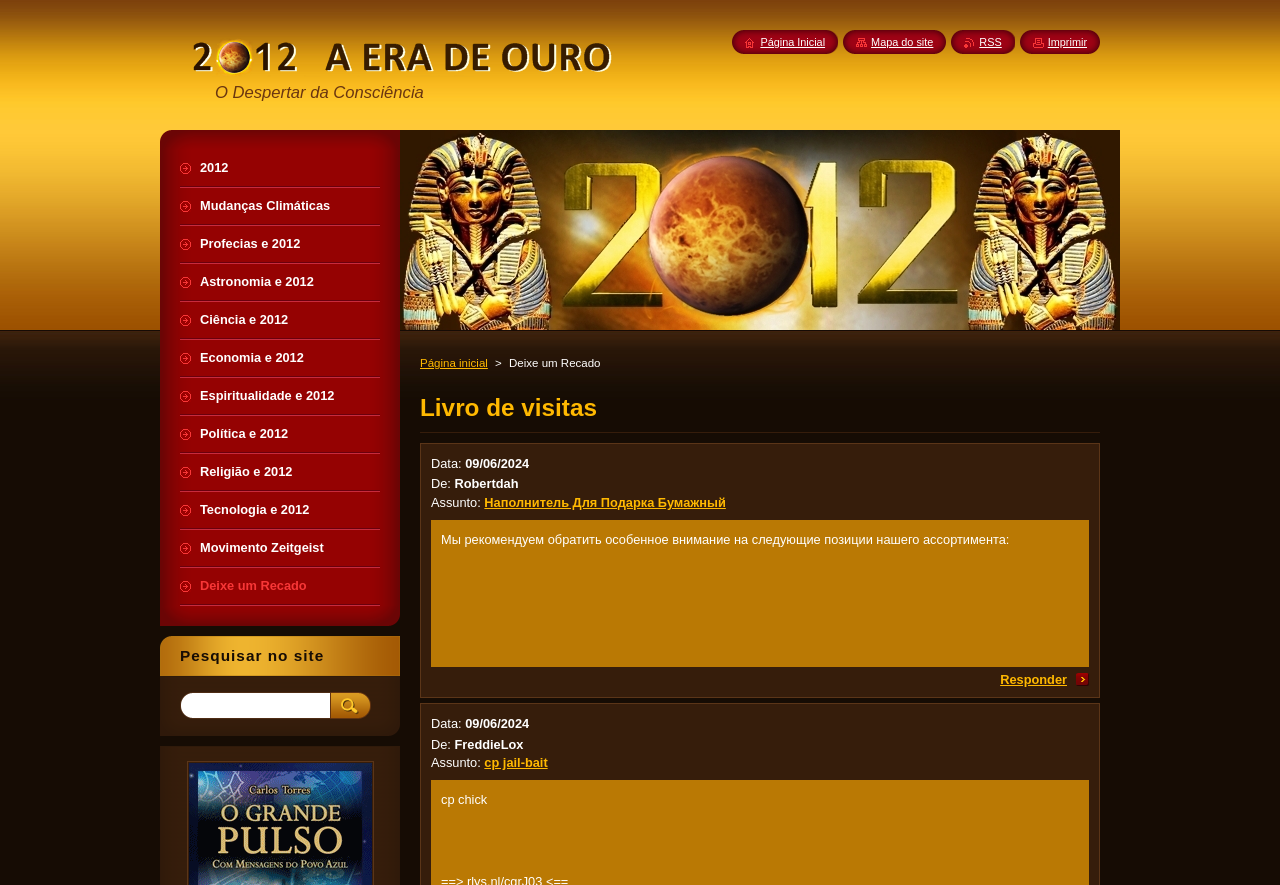How many links are in the menu on the left?
Provide a comprehensive and detailed answer to the question.

The menu on the left contains 12 links, including '2012', 'Mudanças Climáticas', 'Profecias e 2012', and others, which are related to the topic of 2012.